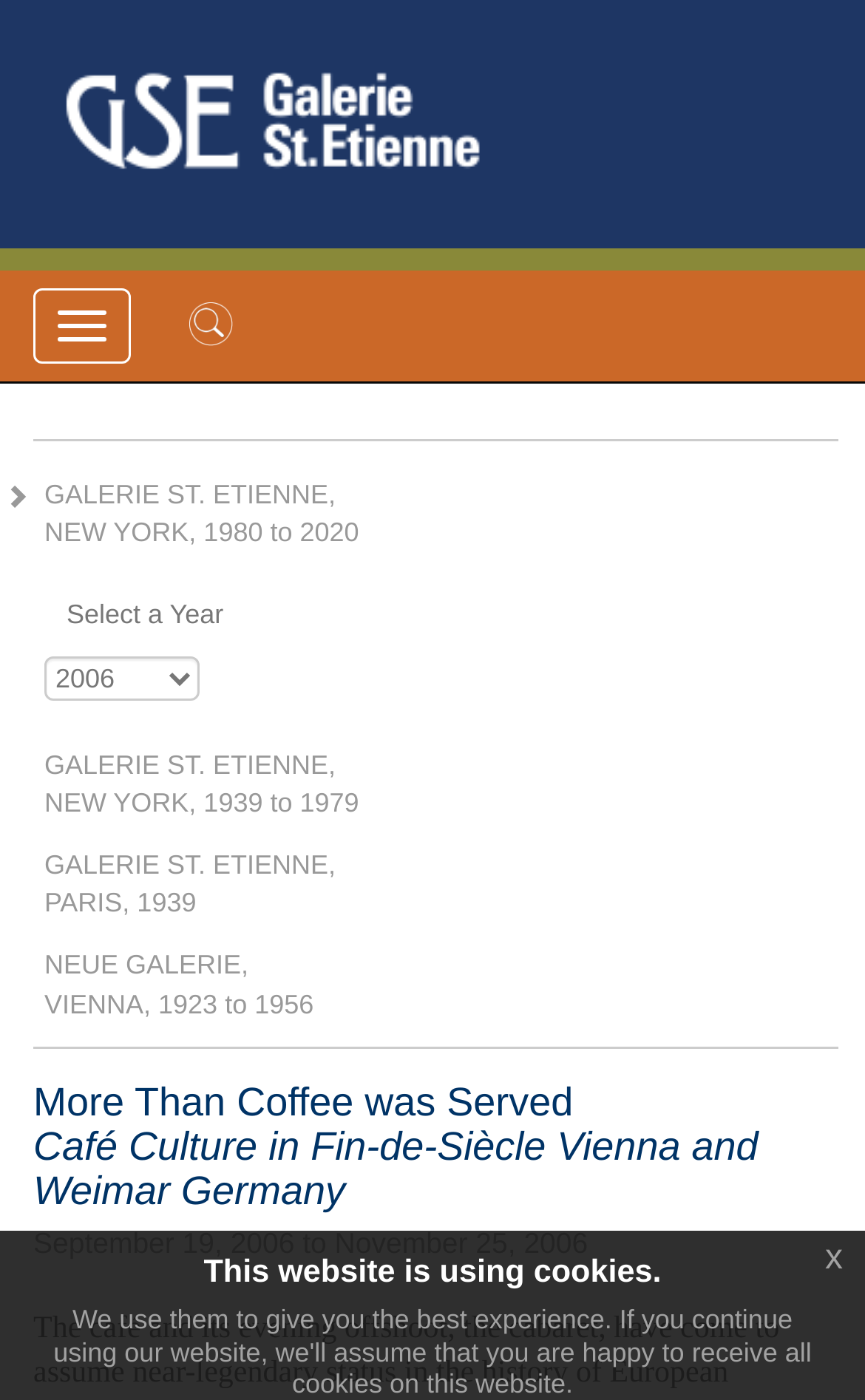What is the theme of the exhibition?
Look at the image and respond with a one-word or short-phrase answer.

Café Culture